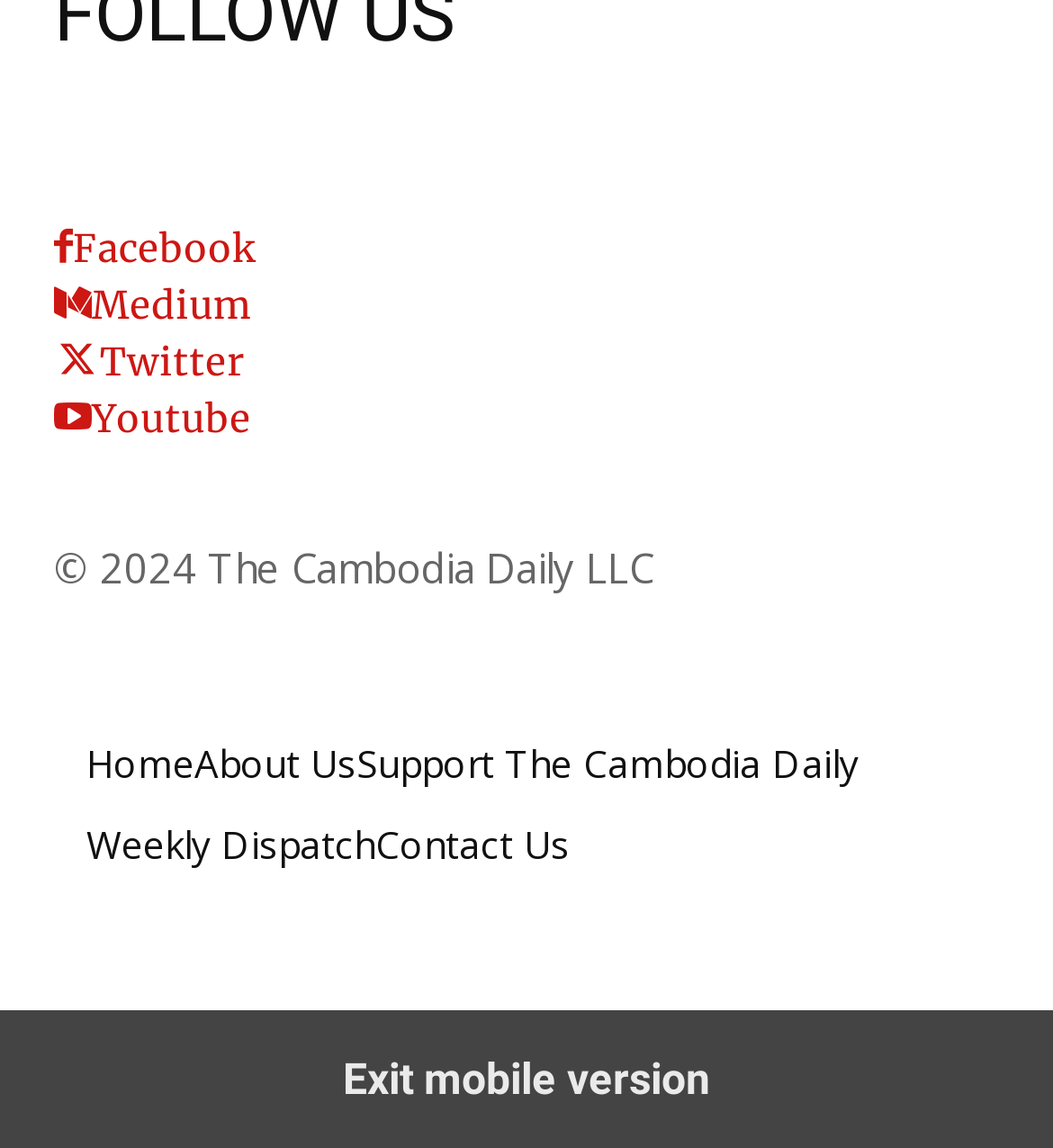What is the purpose of the 'Support The Cambodia Daily' link?
Please describe in detail the information shown in the image to answer the question.

Based on the context and the text content of the link, I infer that the purpose of the 'Support The Cambodia Daily' link is to allow users to provide support to The Cambodia Daily organization, likely in the form of donations or subscriptions.